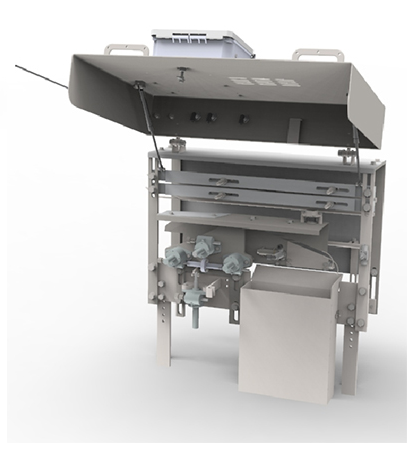Describe every aspect of the image in depth.

The image displays the Berry Breast Cartilage Harvester, a specialized machine designed for the efficient removal of cartilage from animal carcasses in processing environments. Featuring a sleek, stainless steel construction, this model emphasizes both durability and ease of cleaning. The harvester is shown with its top lid open, revealing various internal components, including guide bars and stationary blades, which work together to ensure a clean separation of cartilage. Its design is compatible with Cone Deboning lines and operates on a standard voltage of 110 volts. This equipment not only maximizes safety and efficiency but also aligns with the operational capacities of existing meat processing lines, making it an essential tool in modern fabrication operations.